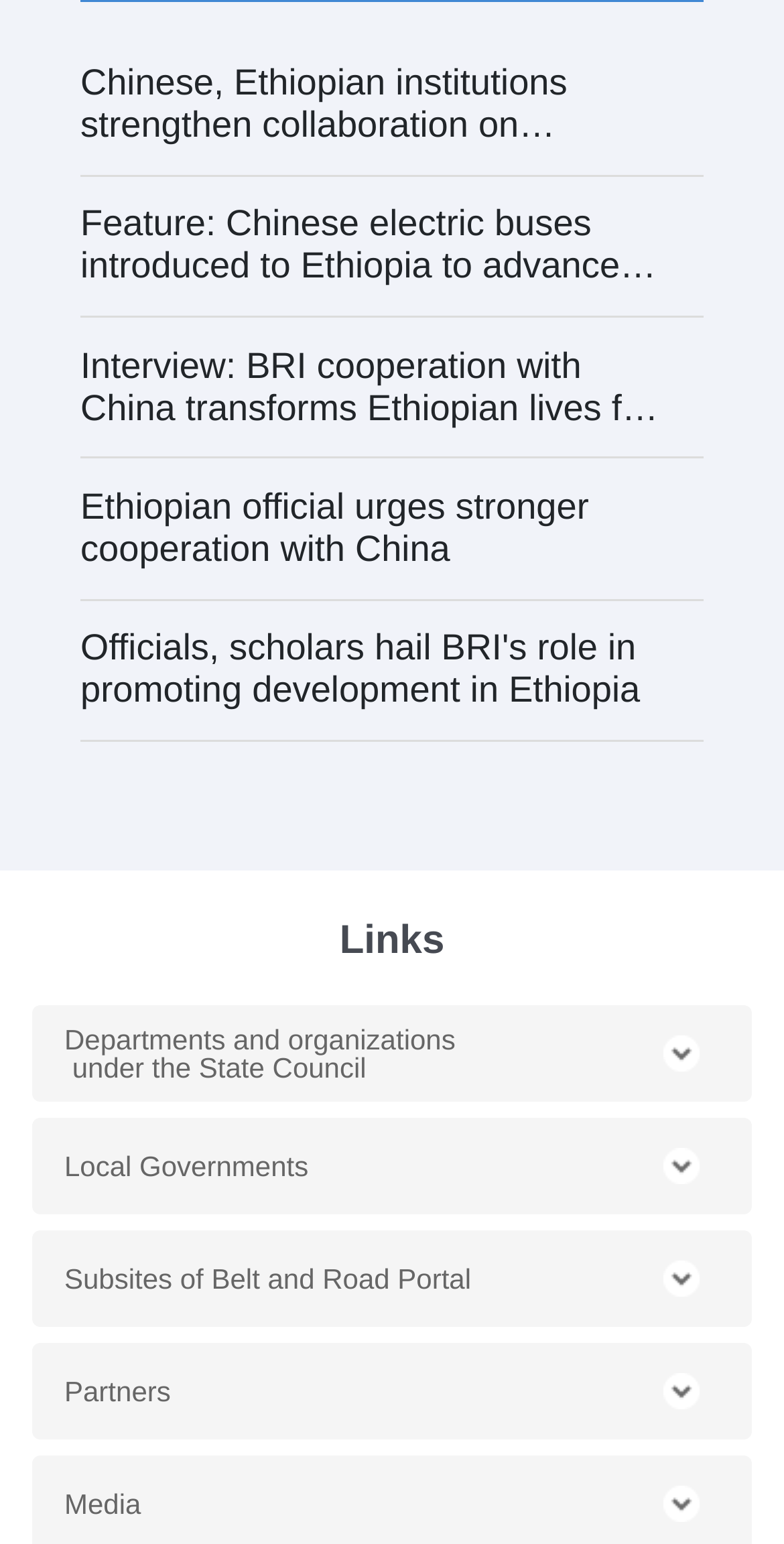Find the bounding box coordinates for the area that must be clicked to perform this action: "View Subsites of Belt and Road Portal".

[0.041, 0.796, 0.959, 0.859]